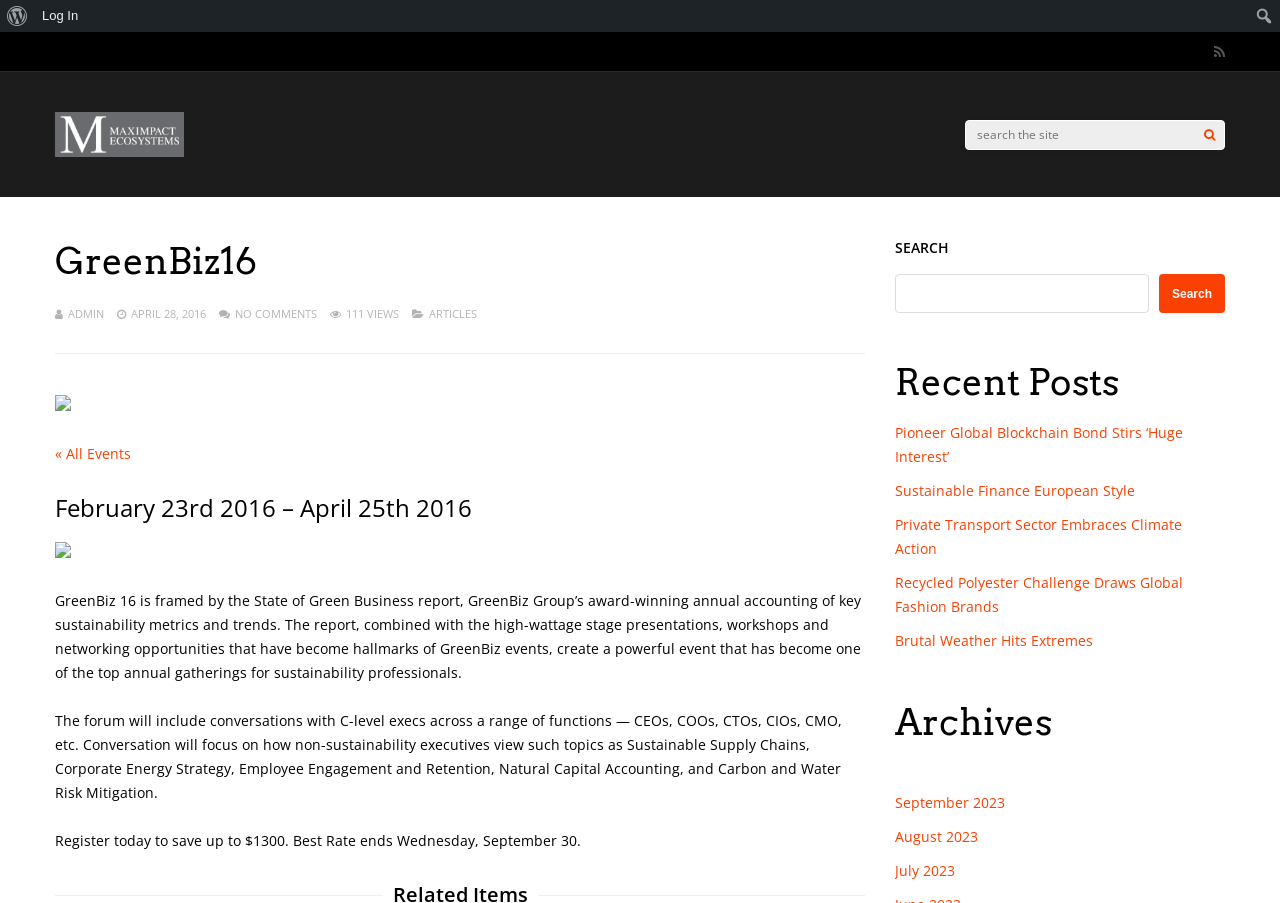Locate the bounding box coordinates of the segment that needs to be clicked to meet this instruction: "Read 'Recent Posts'".

[0.699, 0.396, 0.957, 0.45]